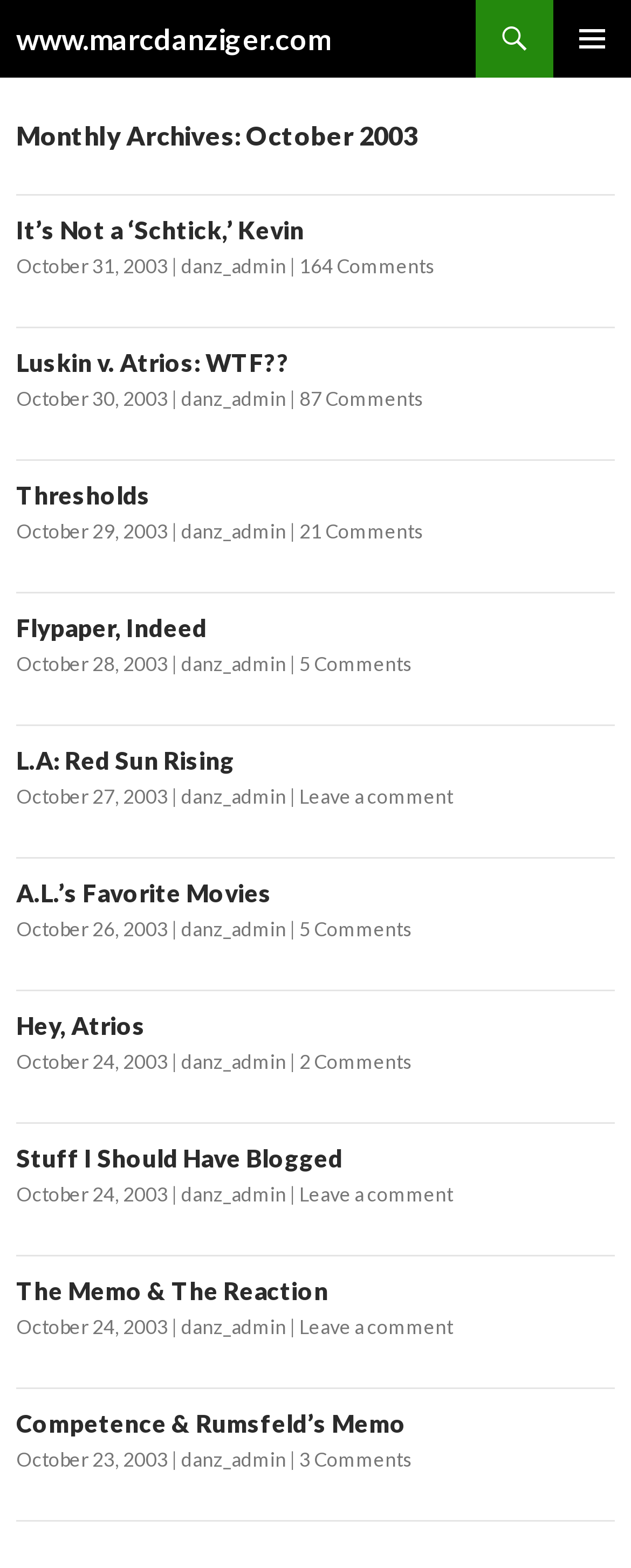Locate the bounding box coordinates of the clickable region to complete the following instruction: "View the comments of the 'Thresholds' post."

[0.474, 0.331, 0.672, 0.347]